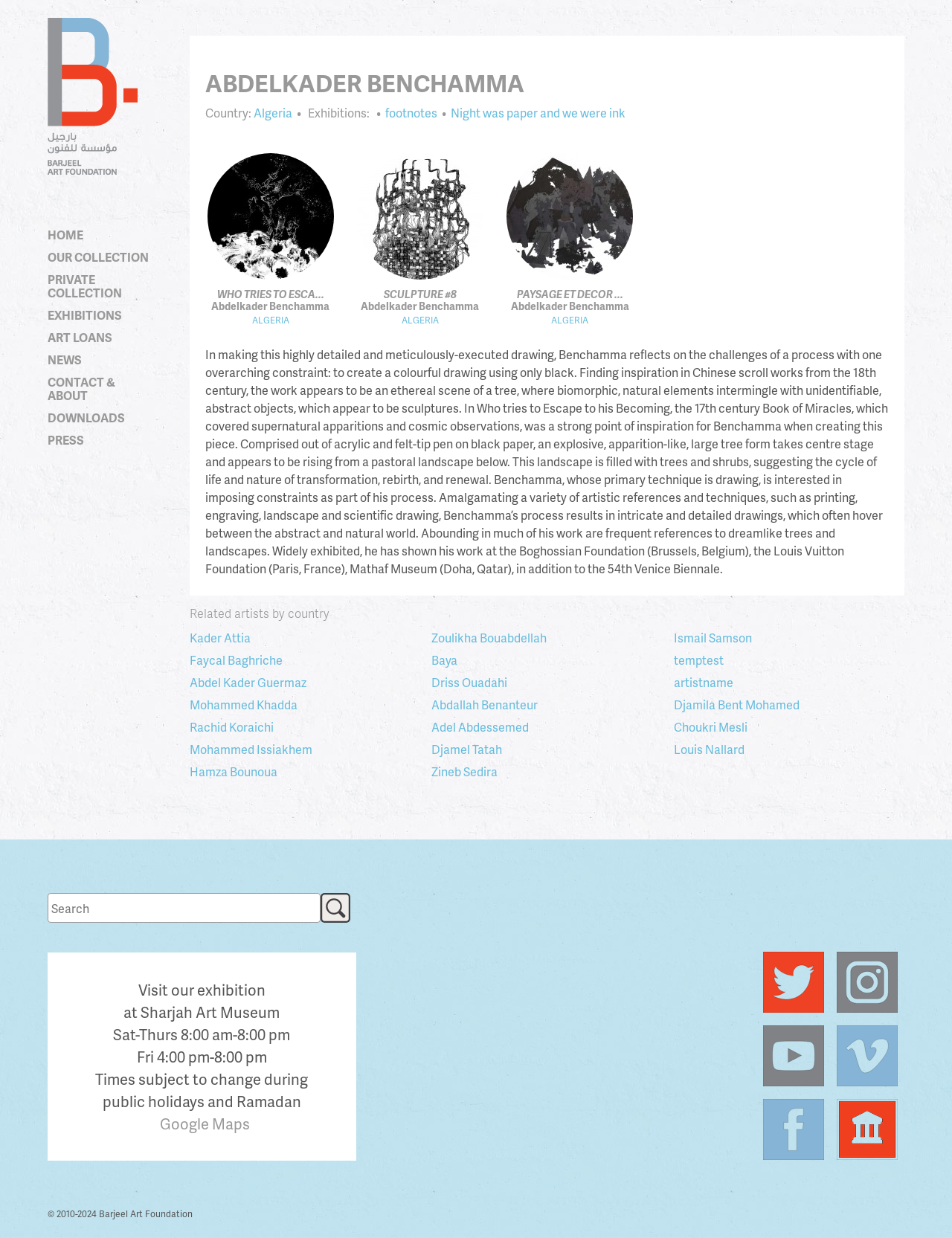What type of artwork is featured on this webpage?
Look at the screenshot and give a one-word or phrase answer.

Drawings